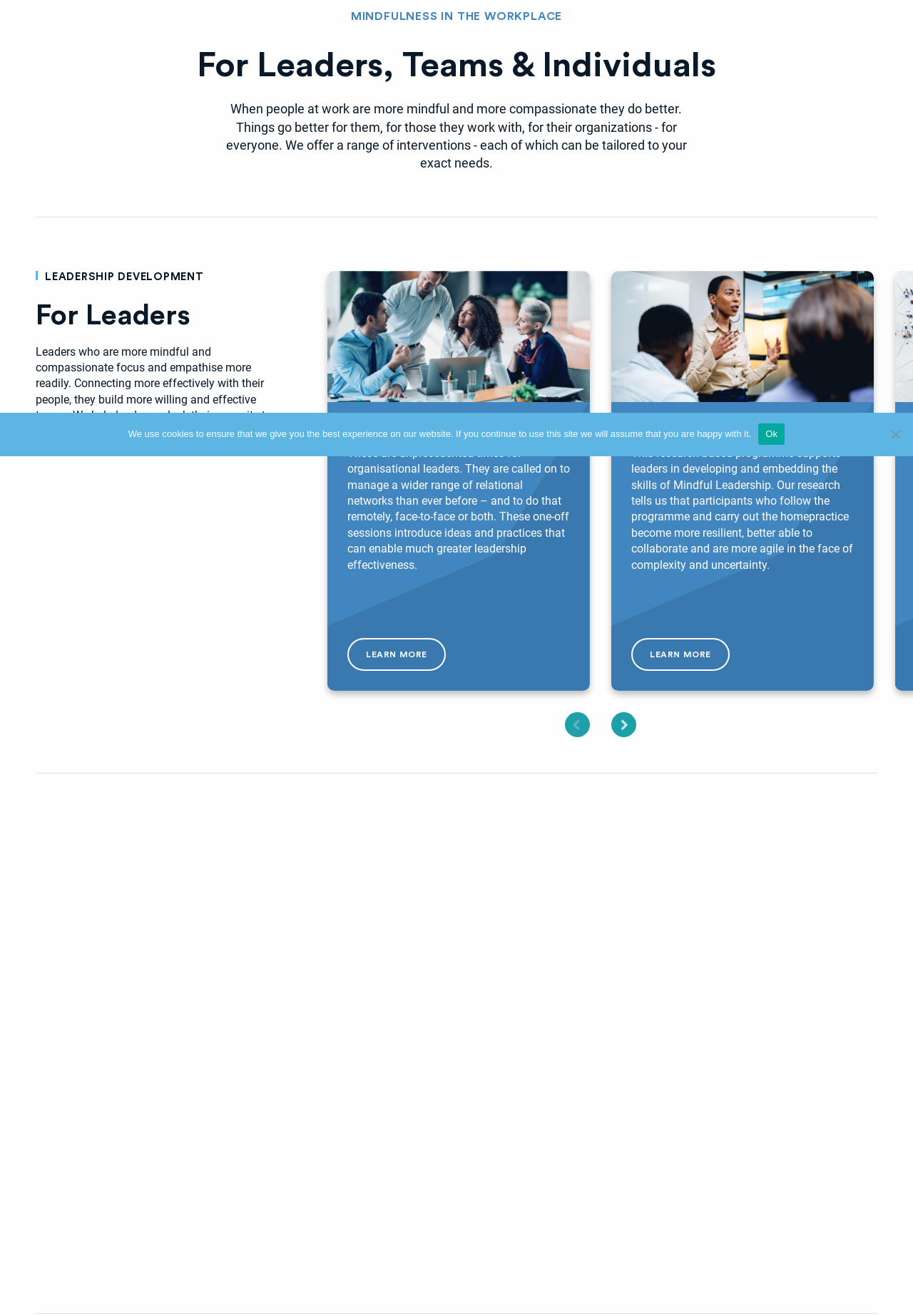Please find the bounding box for the following UI element description. Provide the coordinates in (top-left x, top-left y, bottom-right x, bottom-right y) format, with values between 0 and 1: Next

[0.669, 0.541, 0.697, 0.56]